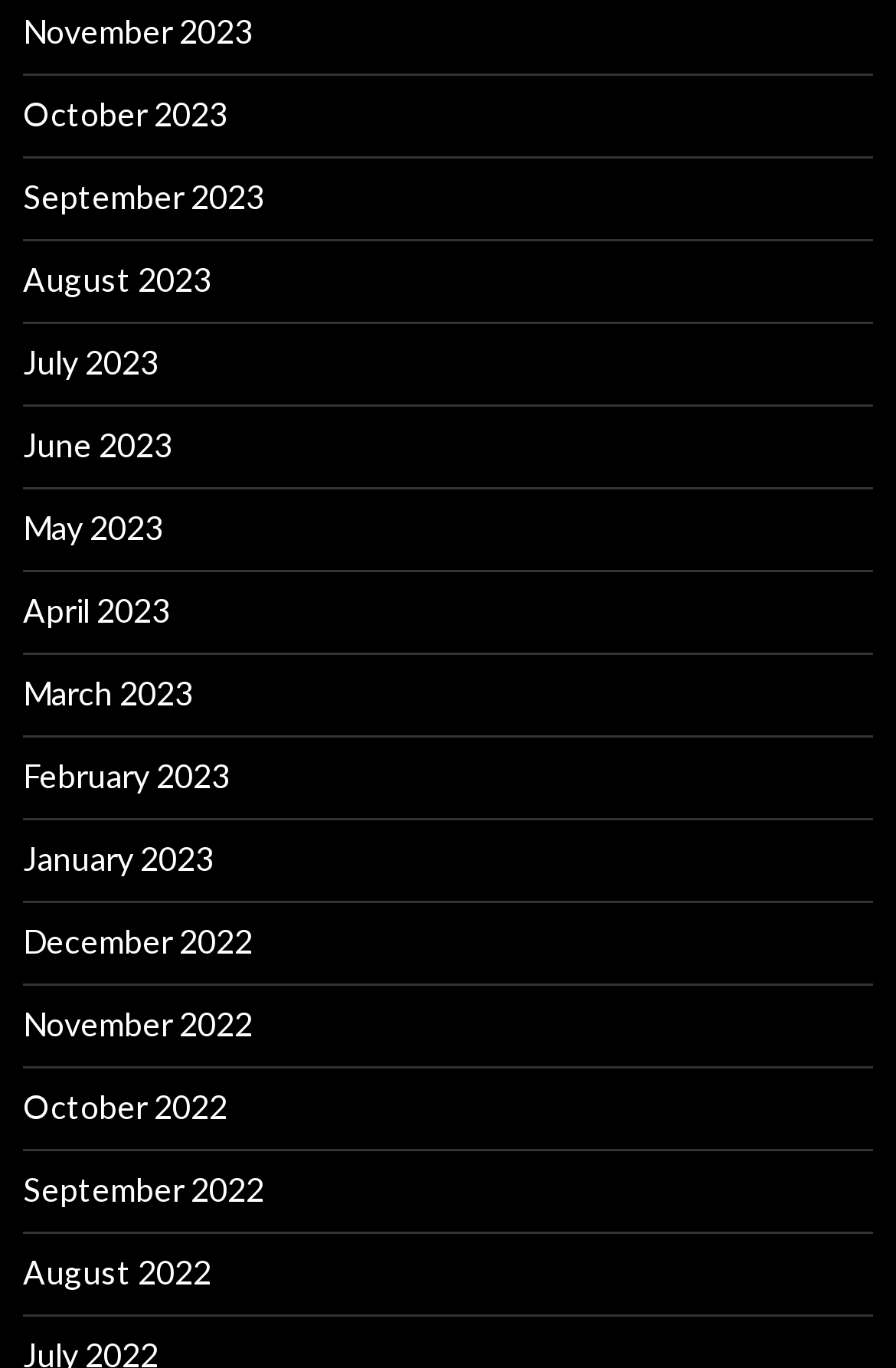What is the earliest month listed?
Answer with a single word or phrase by referring to the visual content.

August 2022